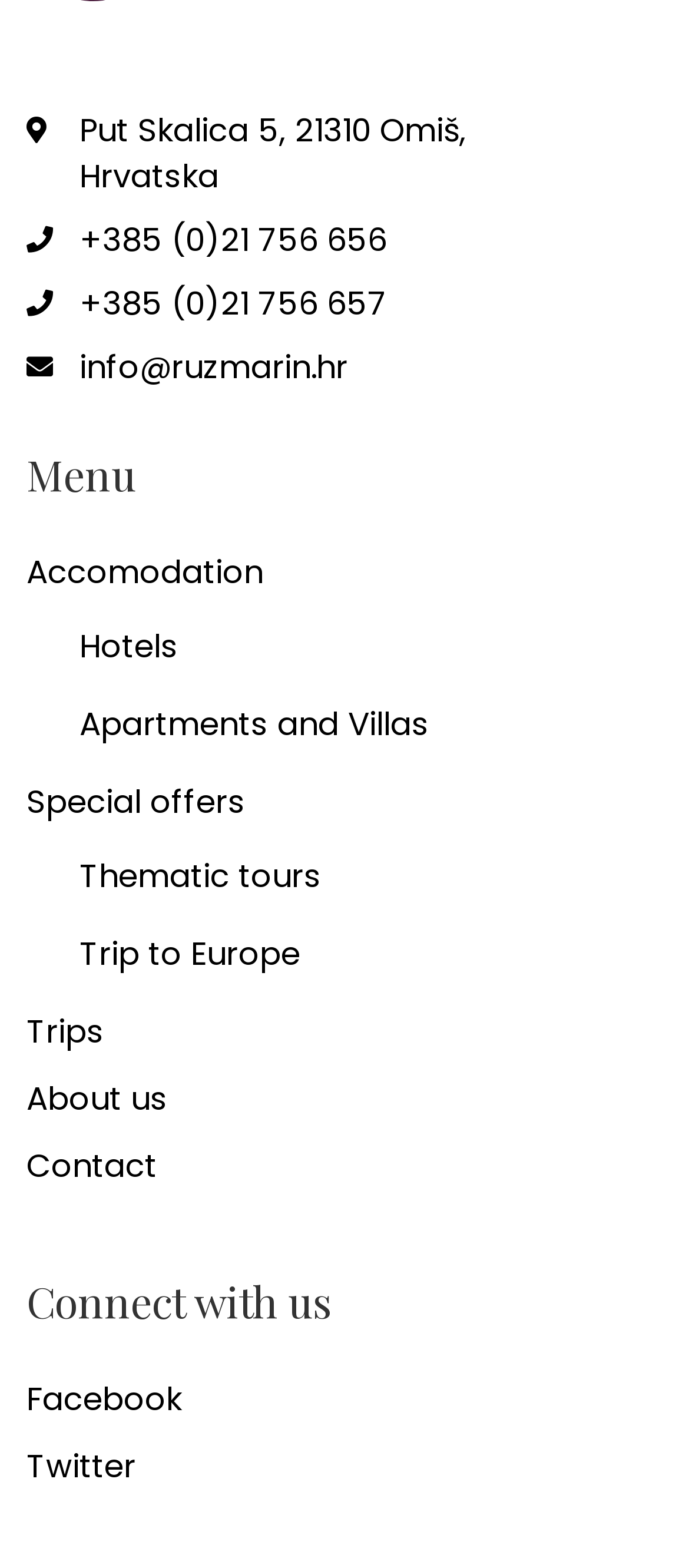Please specify the bounding box coordinates for the clickable region that will help you carry out the instruction: "Check special offers".

[0.038, 0.49, 0.962, 0.533]